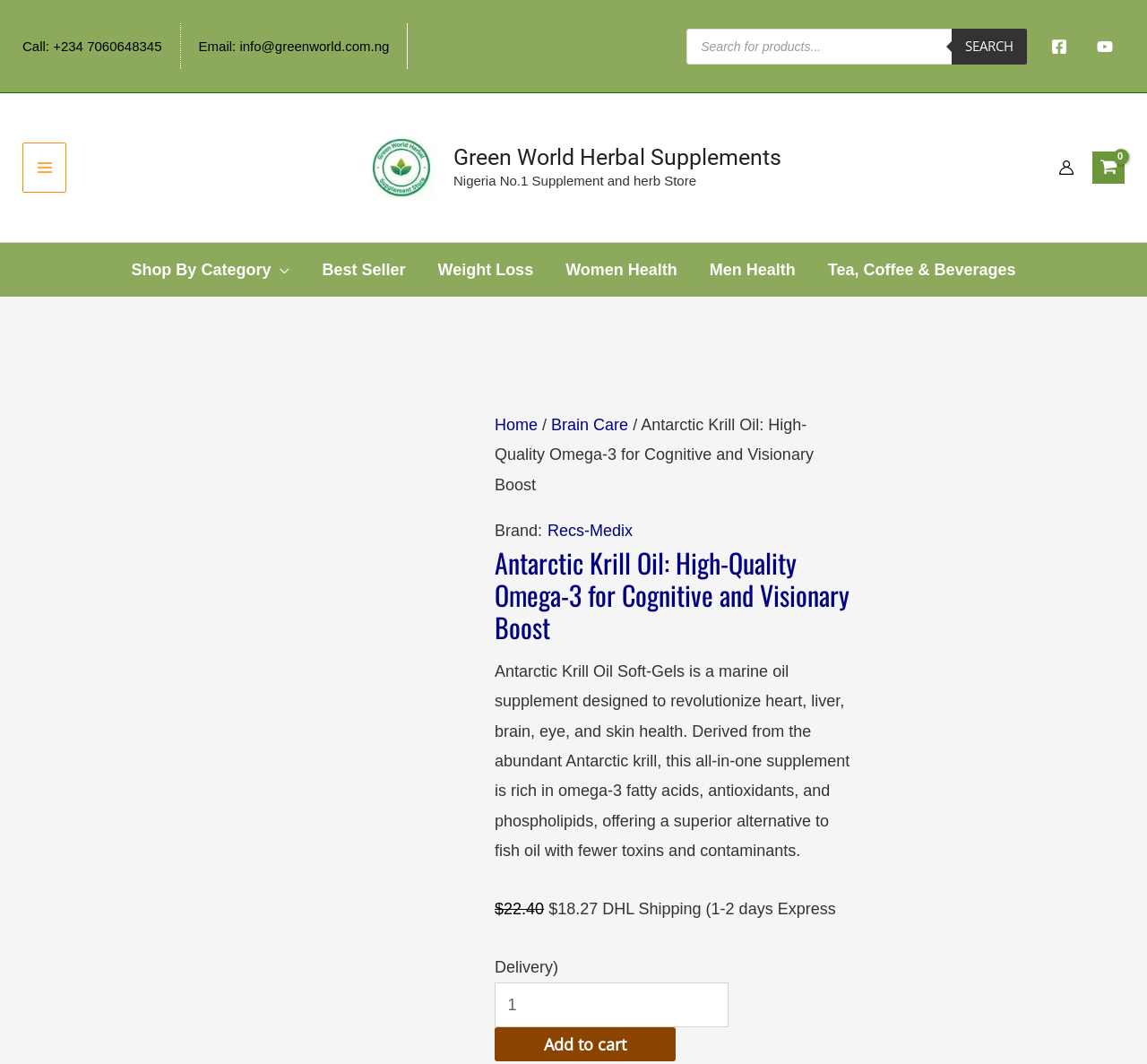Please identify the bounding box coordinates for the region that you need to click to follow this instruction: "Call the customer service".

[0.02, 0.036, 0.141, 0.05]